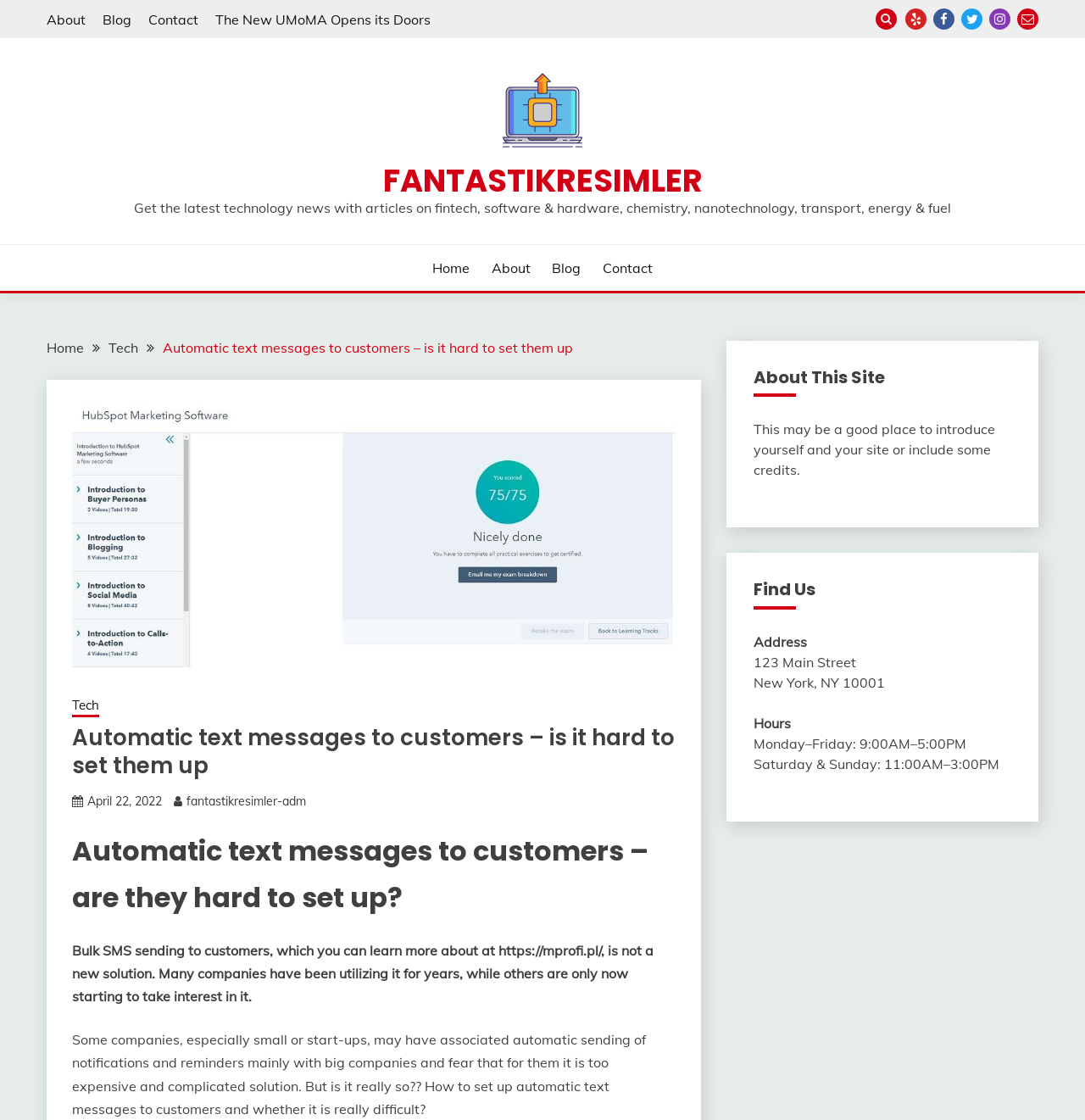Determine the coordinates of the bounding box that should be clicked to complete the instruction: "Check the contact information". The coordinates should be represented by four float numbers between 0 and 1: [left, top, right, bottom].

[0.555, 0.23, 0.601, 0.248]